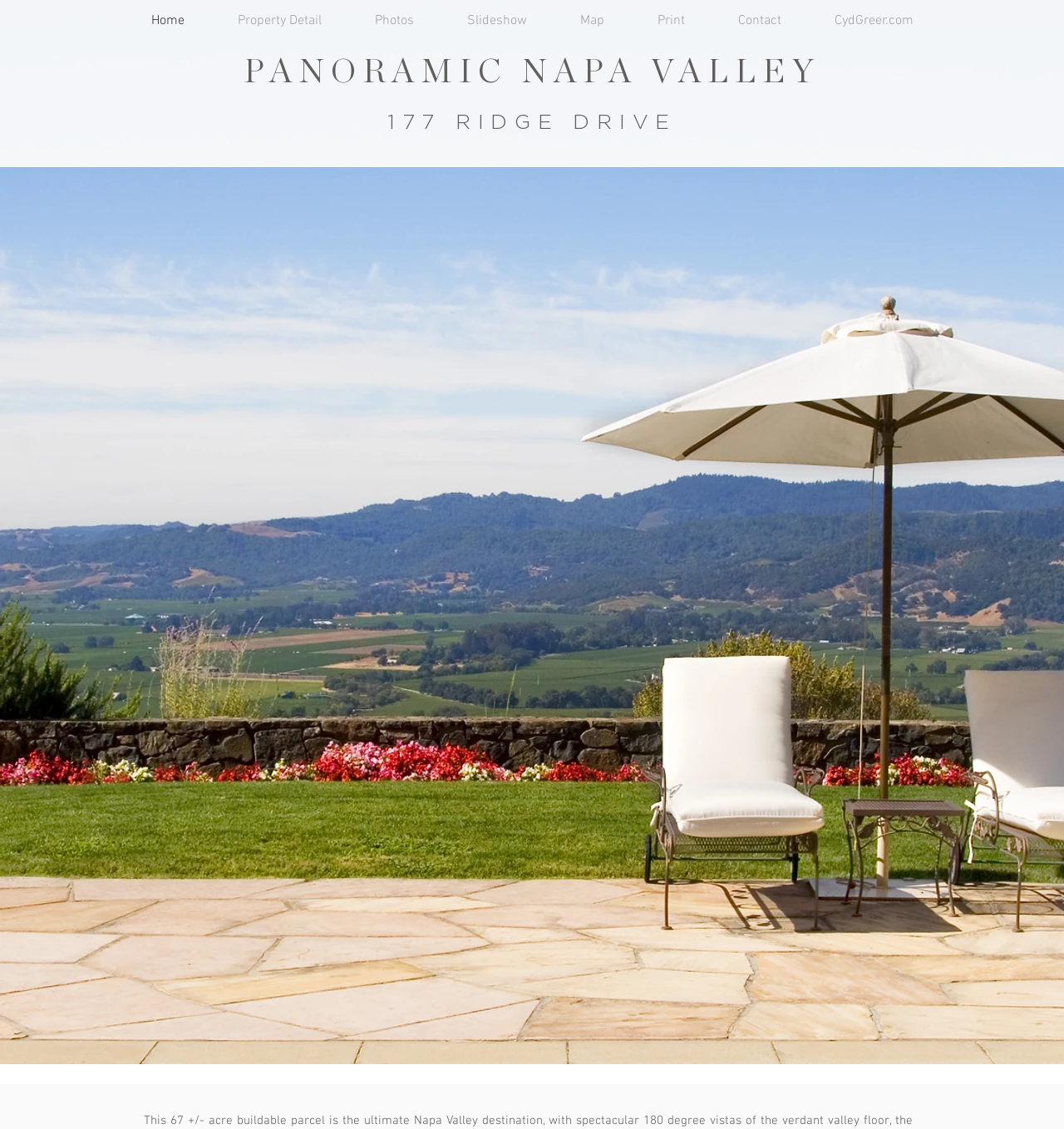Identify the coordinates of the bounding box for the element that must be clicked to accomplish the instruction: "view property details".

[0.198, 0.0, 0.327, 0.037]